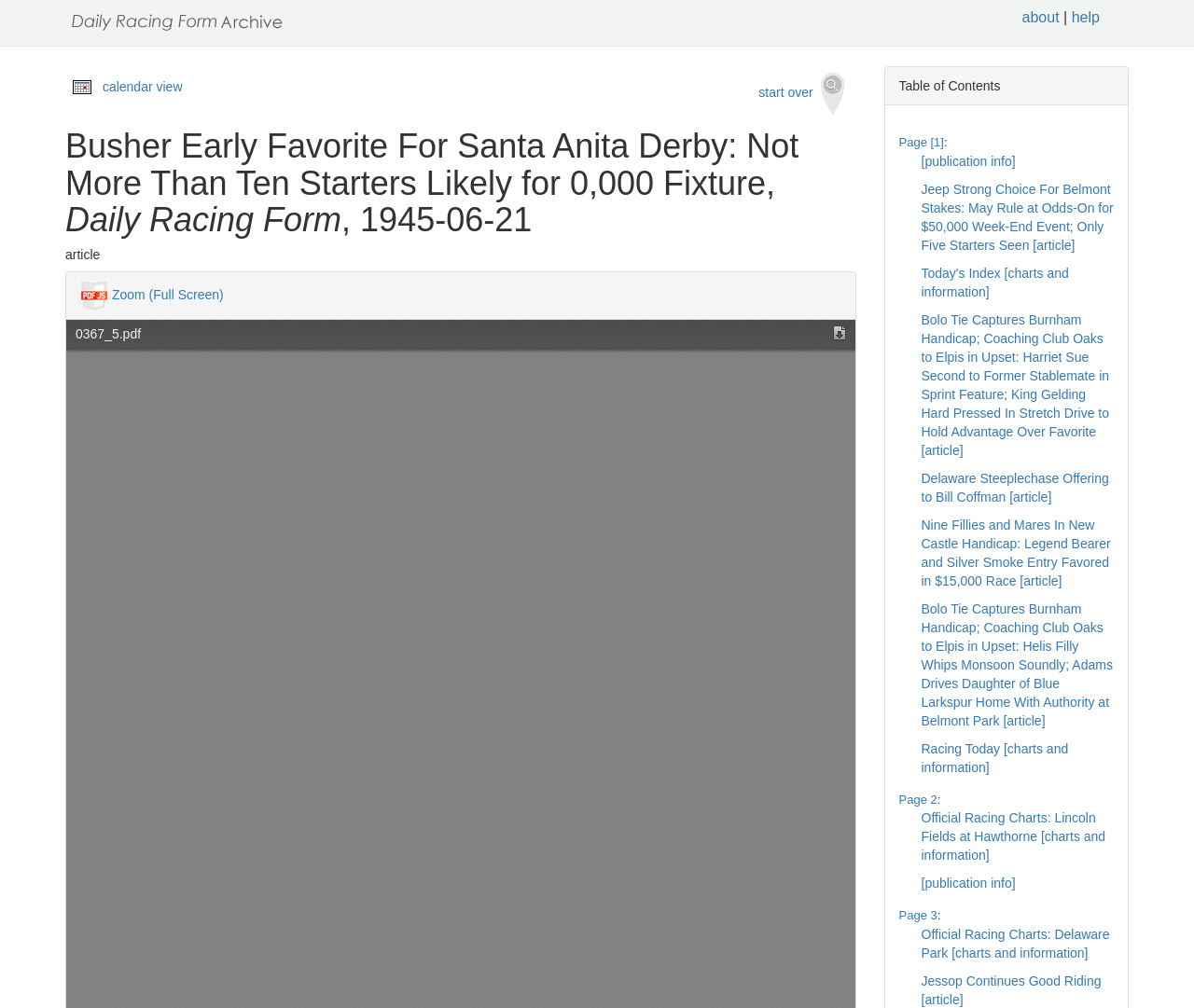Determine the title of the webpage and give its text content.

Busher Early Favorite For Santa Anita Derby: Not More Than Ten Starters Likely for 0,000 Fixture, Daily Racing Form, 1945-06-21